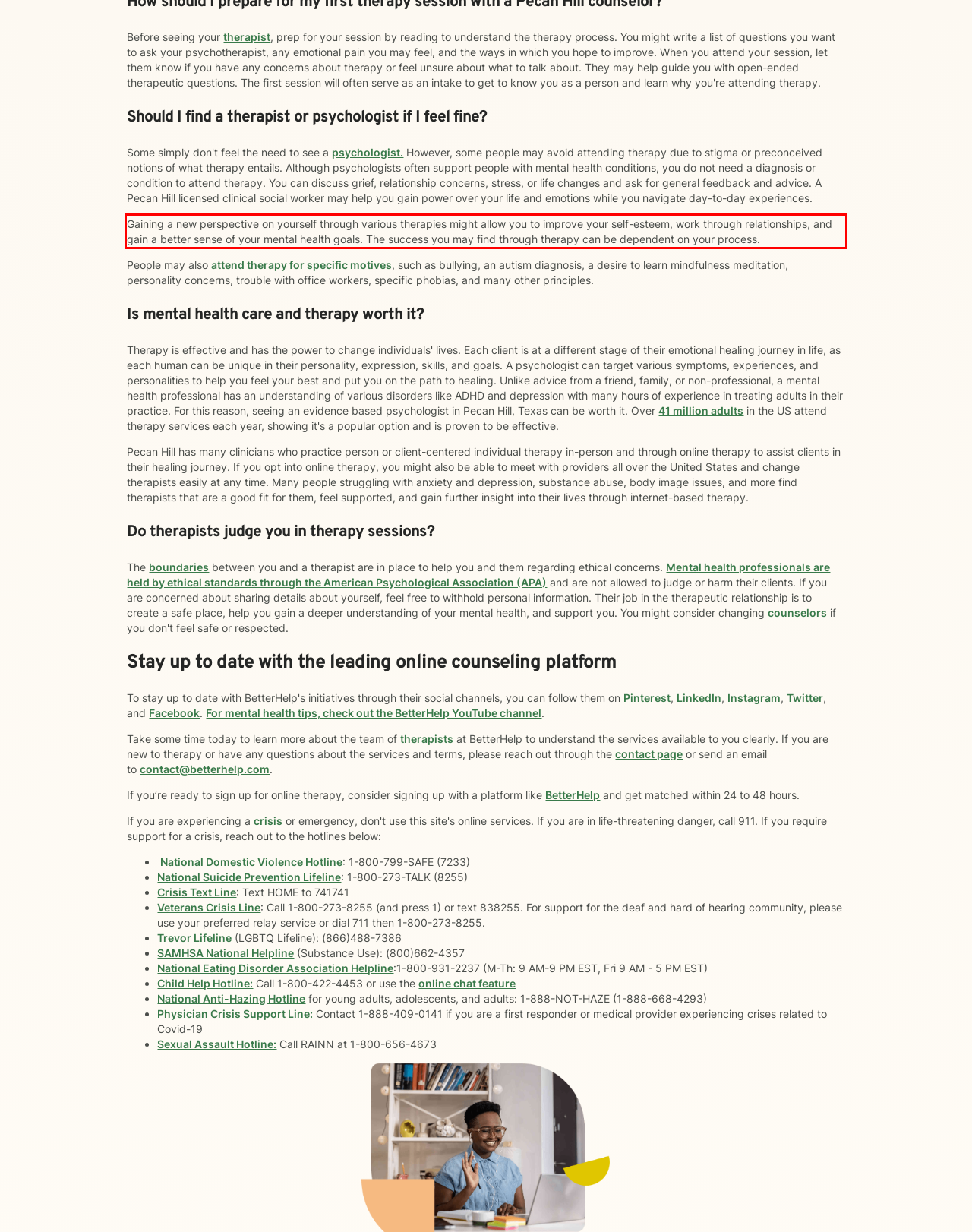Please examine the webpage screenshot and extract the text within the red bounding box using OCR.

Gaining a new perspective on yourself through various therapies might allow you to improve your self-esteem, work through relationships, and gain a better sense of your mental health goals. The success you may find through therapy can be dependent on your process.